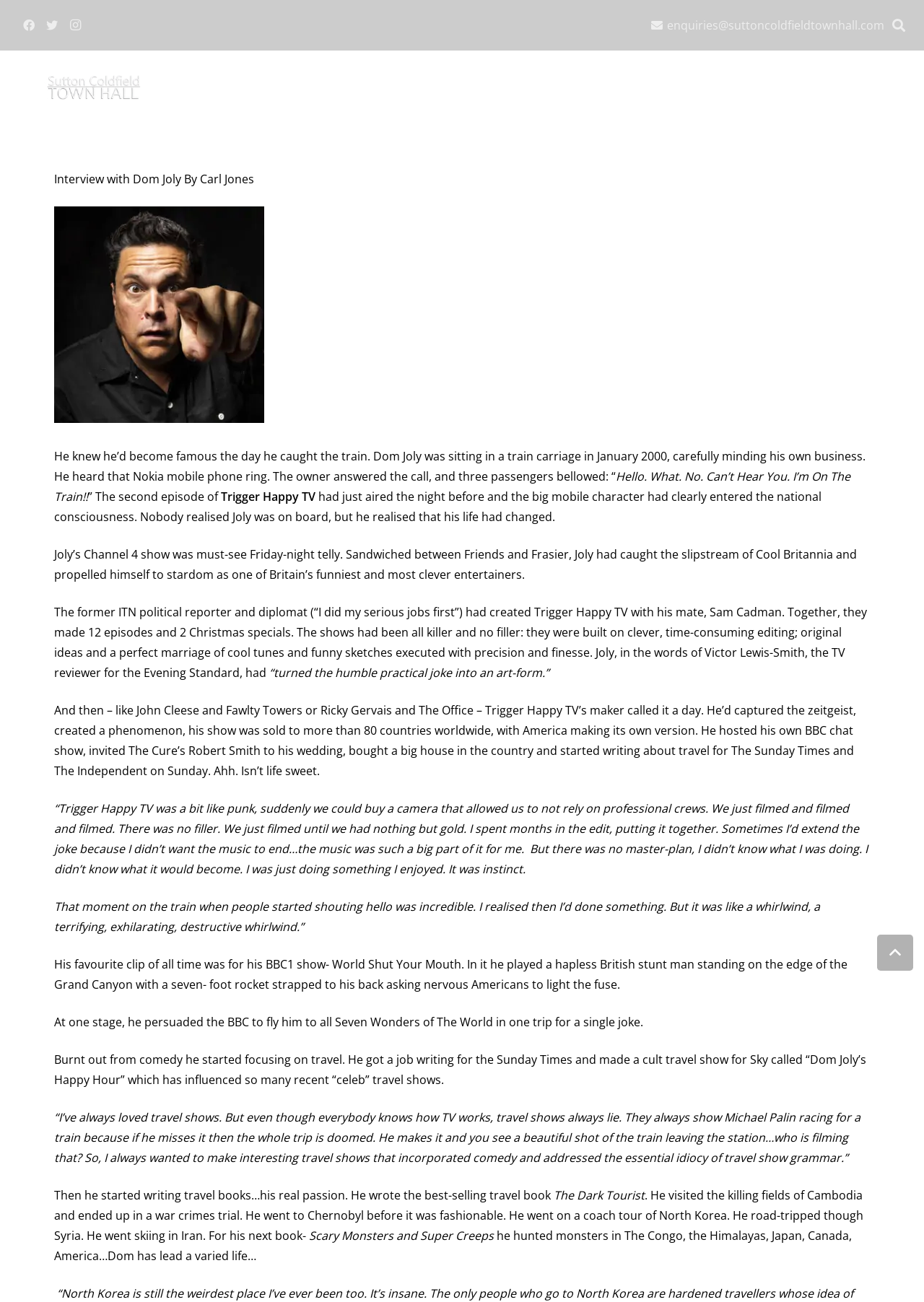Generate a detailed explanation of the webpage's features and information.

This webpage is about an interview with Dom Joly, a British comedian and travel writer. At the top of the page, there are several social media links, including Facebook, Twitter, and Instagram, followed by a link to the website's search function and an email address. Below these links, there are several navigation links, including "WHAT'S ON", "INFO", "VENUE HIRE", "SUPPORT & FUNDRAISING", and "CONTACT US".

The main content of the page is the interview with Dom Joly, which is divided into several paragraphs of text. The interview starts with a story about how Dom Joly became famous after creating the TV show "Trigger Happy TV". The text then goes on to describe his experience with the show, including how it was created and its impact on his life.

Throughout the interview, there are several quotes from Dom Joly, where he talks about his approach to comedy, his experiences traveling, and his thoughts on the TV industry. The text also mentions his other projects, including a BBC chat show, travel writing for The Sunday Times and The Independent on Sunday, and his travel books, including "The Dark Tourist" and "Scary Monsters and Super Creeps".

At the bottom of the page, there is a link to return to the top of the page. Overall, the webpage is focused on sharing the story and experiences of Dom Joly, with a mix of narrative text and quotes from the comedian himself.